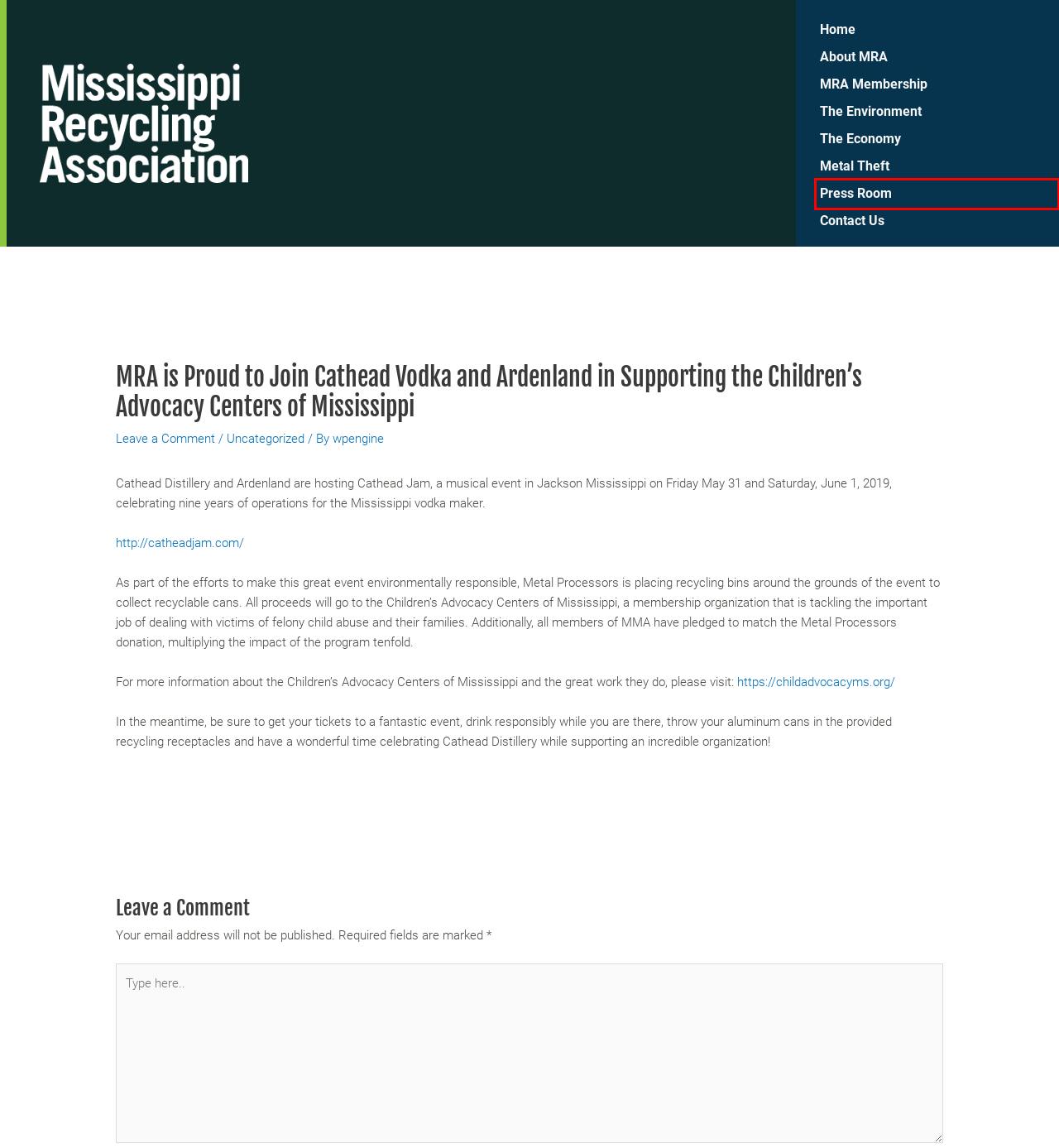You have a screenshot showing a webpage with a red bounding box around a UI element. Choose the webpage description that best matches the new page after clicking the highlighted element. Here are the options:
A. The Economy - Mississippi Recycling Association
B. Children's Advocacy Centers of Mississippi
C. Metal Theft - Mississippi Recycling Association
D. The Environment - Mississippi Recycling Association
E. wpengine, Author at Mississippi Recycling Association
F. MRA Membership - Mississippi Recycling Association
G. Press Room - Mississippi Recycling Association
H. About MRA - Mississippi Recycling Association

G